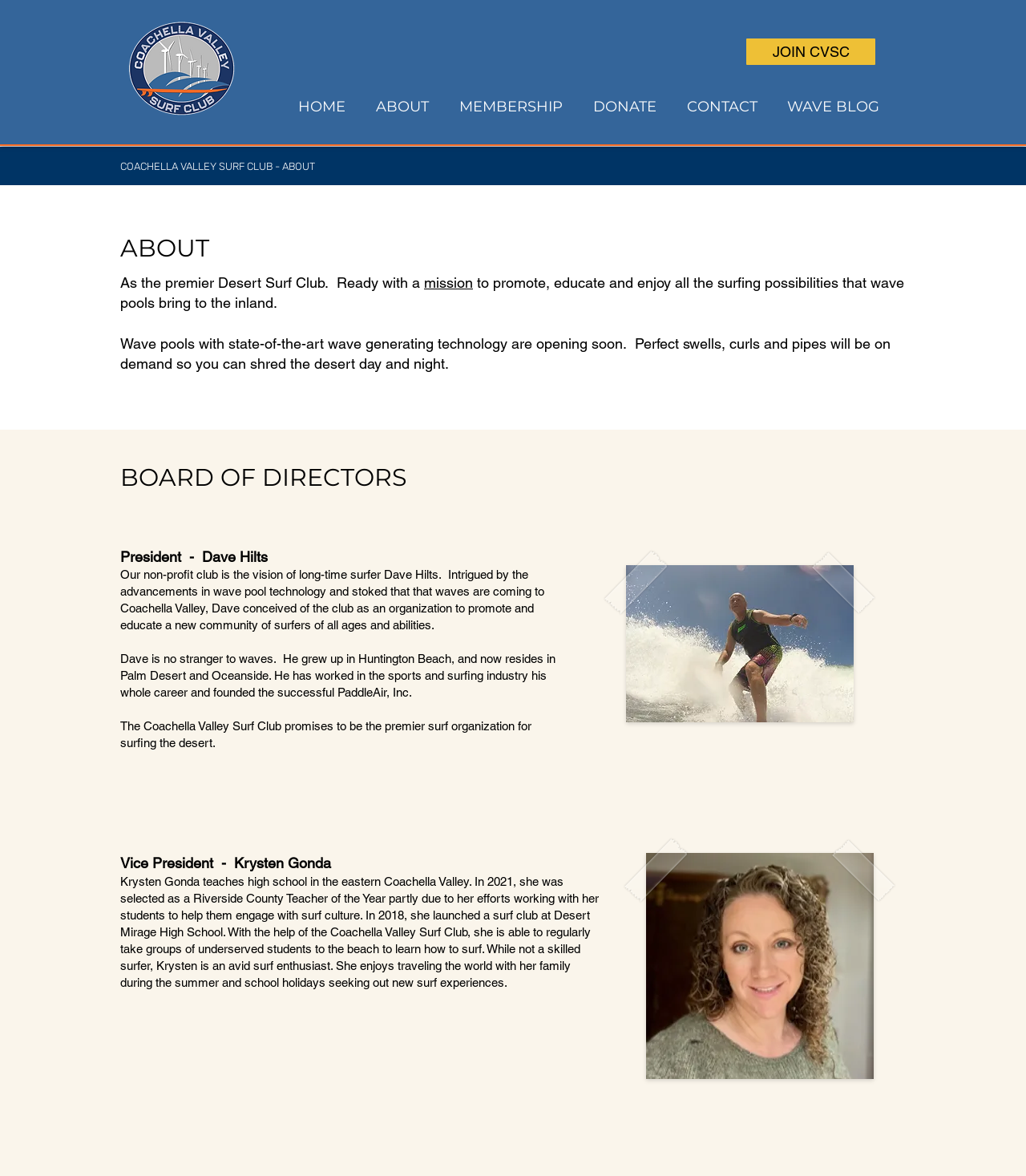Give the bounding box coordinates for the element described by: "JOIN CVSC".

[0.727, 0.033, 0.853, 0.055]